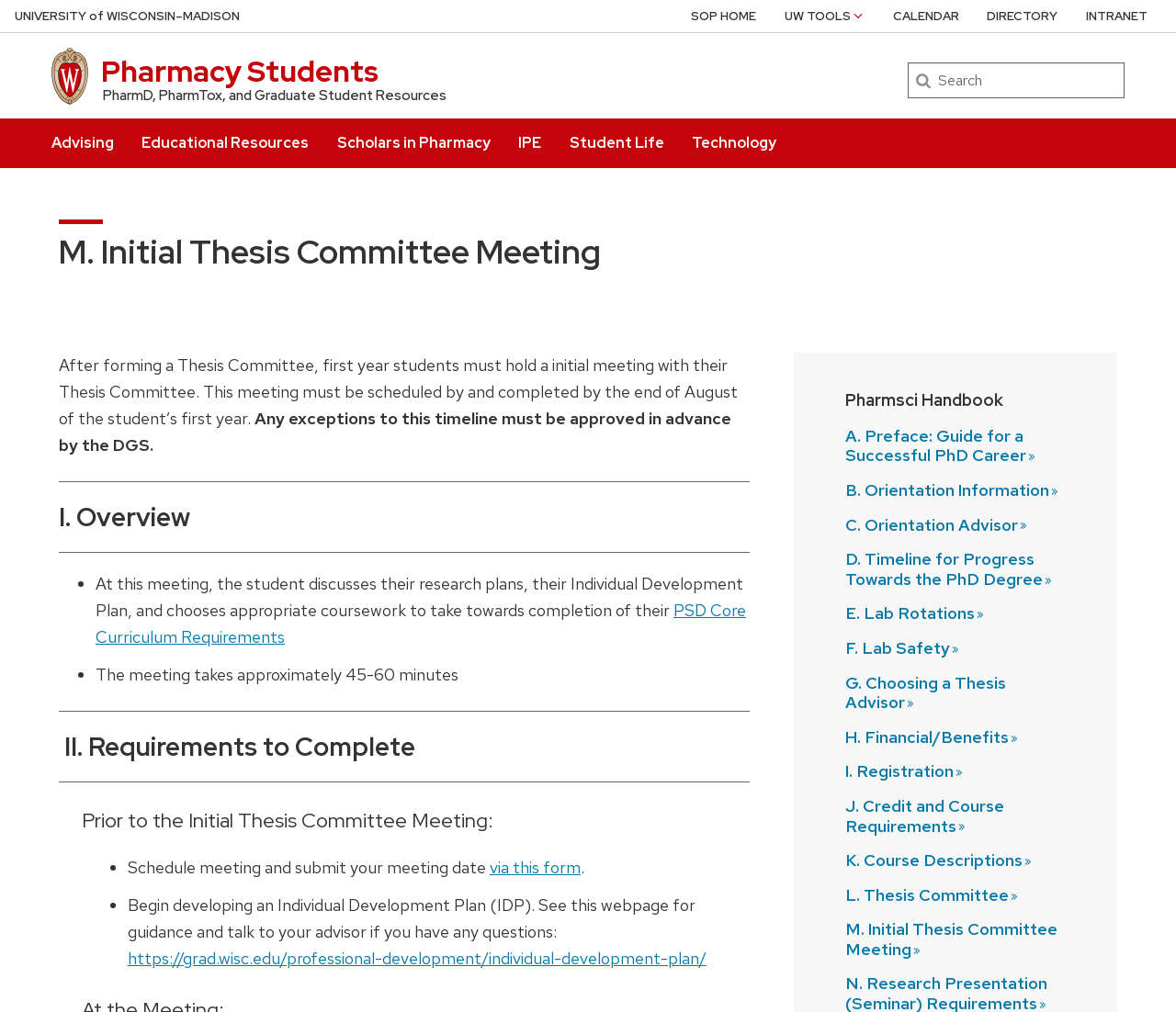Answer this question in one word or a short phrase: What is the purpose of the Individual Development Plan?

Guide for PhD career